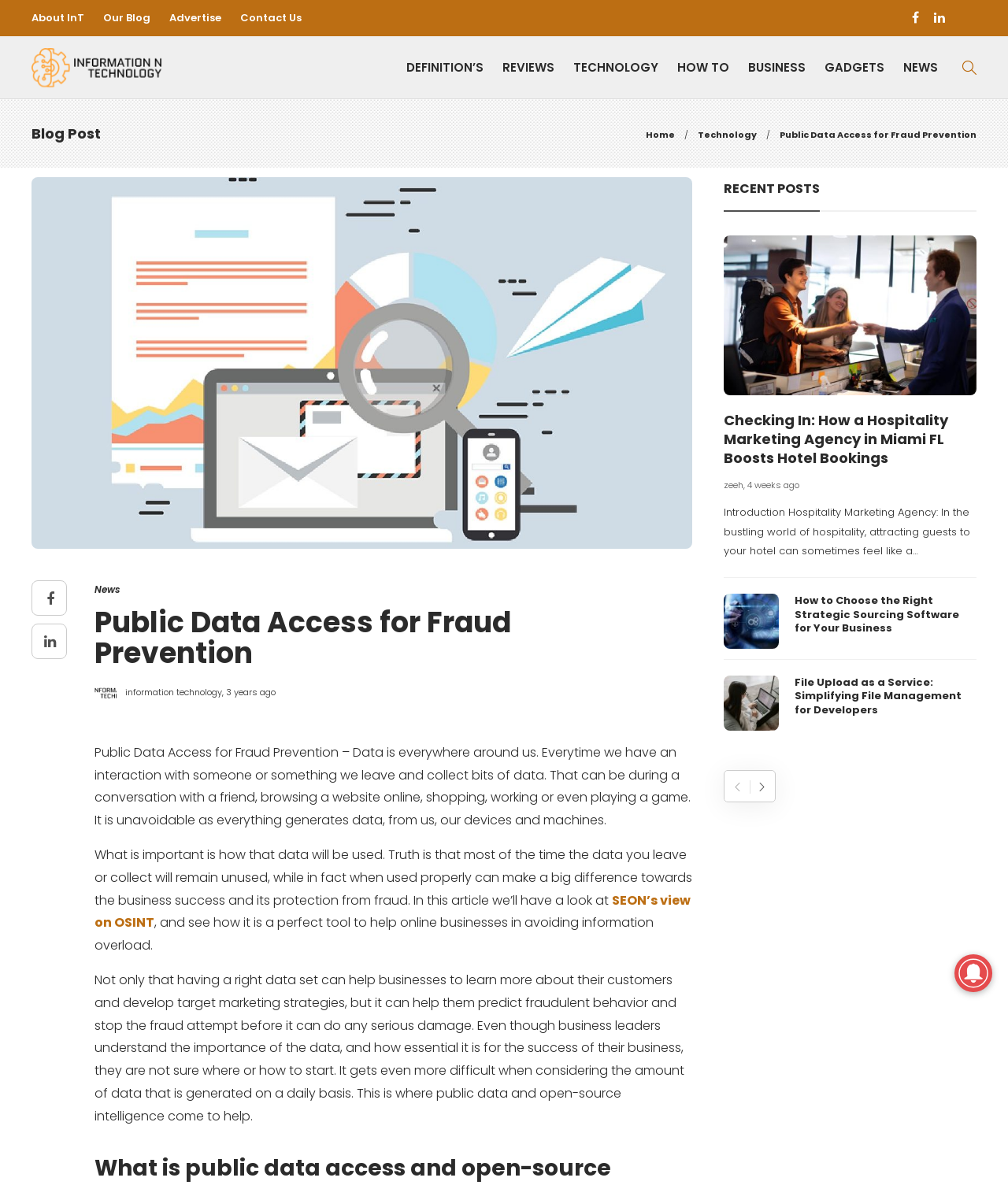Using the information in the image, could you please answer the following question in detail:
What is the category of the first recent post?

The first recent post is titled 'Hospitality Marketing Agency Checking In: How a Hospitality Marketing Agency in Miami FL Boosts Hotel Bookings', indicating that the category of this post is hospitality.